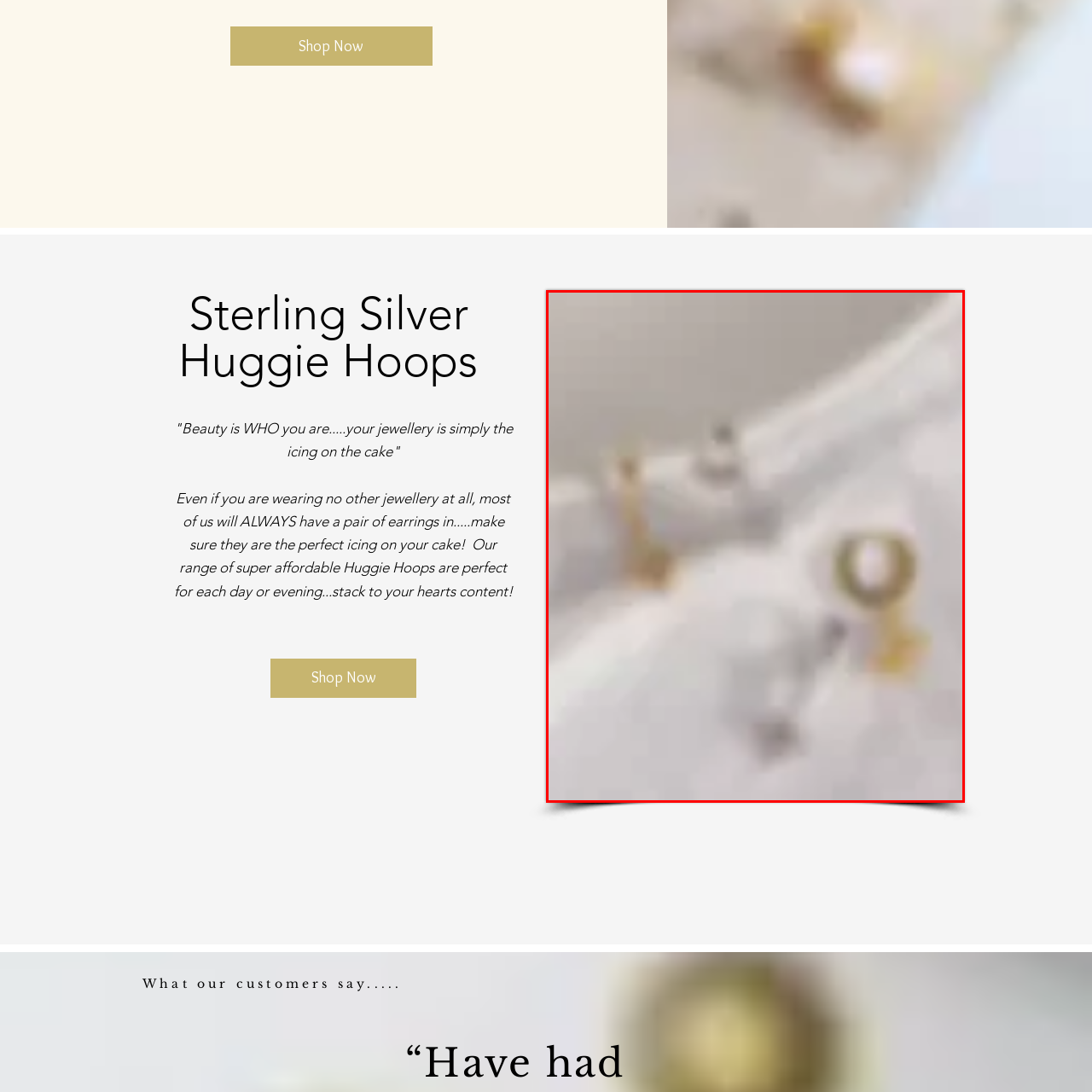What is the color of the fabric surface?  
Please examine the image enclosed within the red bounding box and provide a thorough answer based on what you observe in the image.

The caption describes the earrings as being arranged on a soft, white fabric surface, which implies that the fabric is white in color.